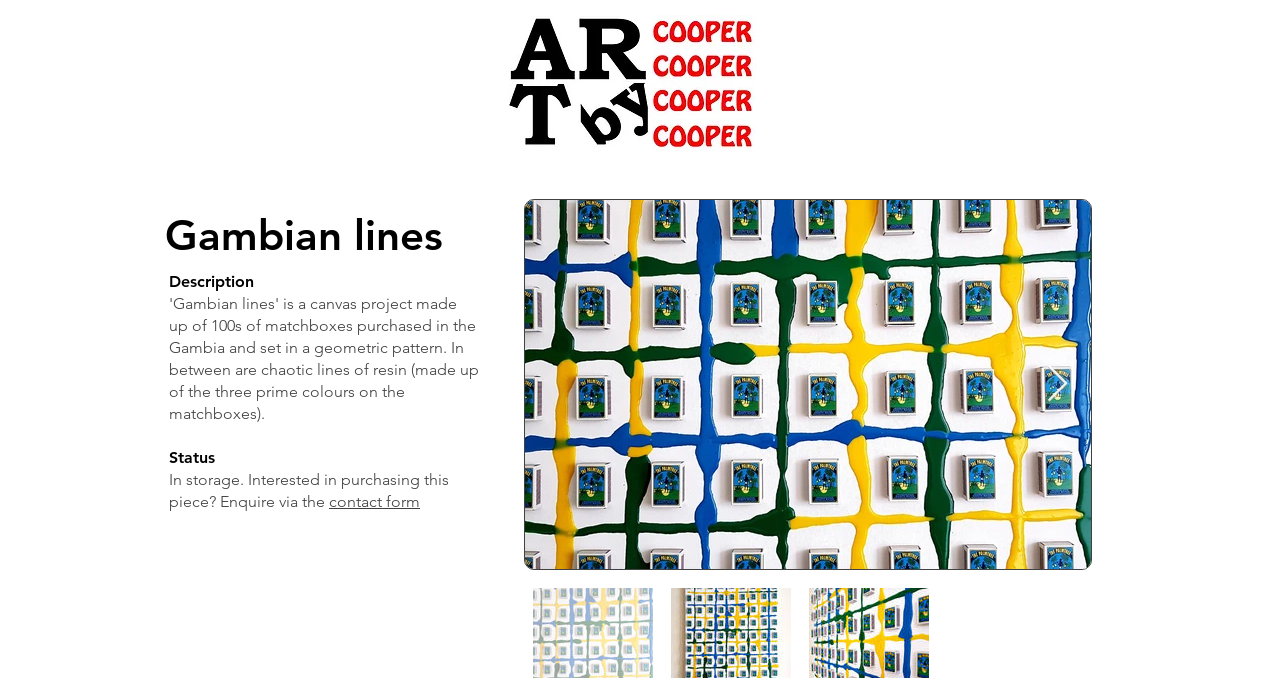Specify the bounding box coordinates of the area to click in order to execute this command: 'Enquire about the art piece via the contact form'. The coordinates should consist of four float numbers ranging from 0 to 1, and should be formatted as [left, top, right, bottom].

[0.257, 0.726, 0.328, 0.754]